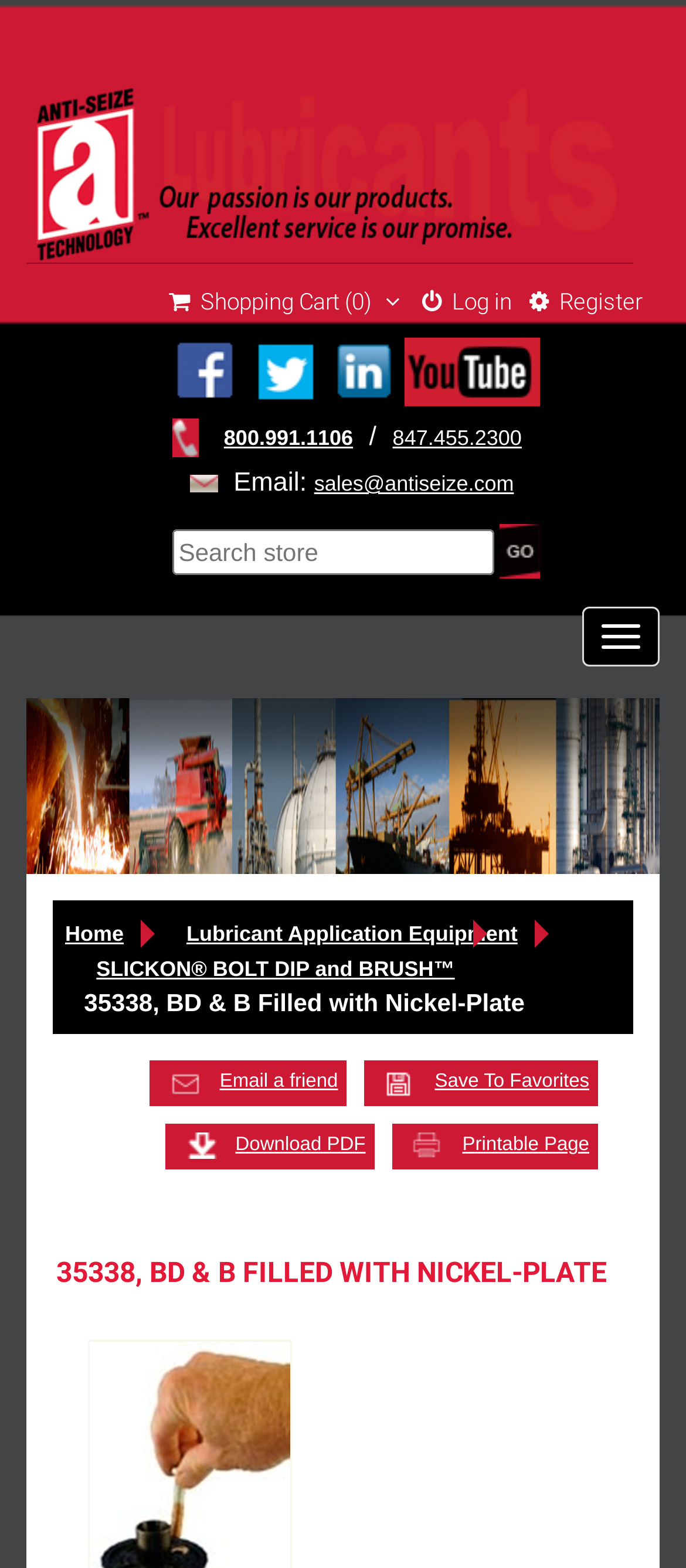What is the phone number for sales?
Provide a one-word or short-phrase answer based on the image.

800.991.1106